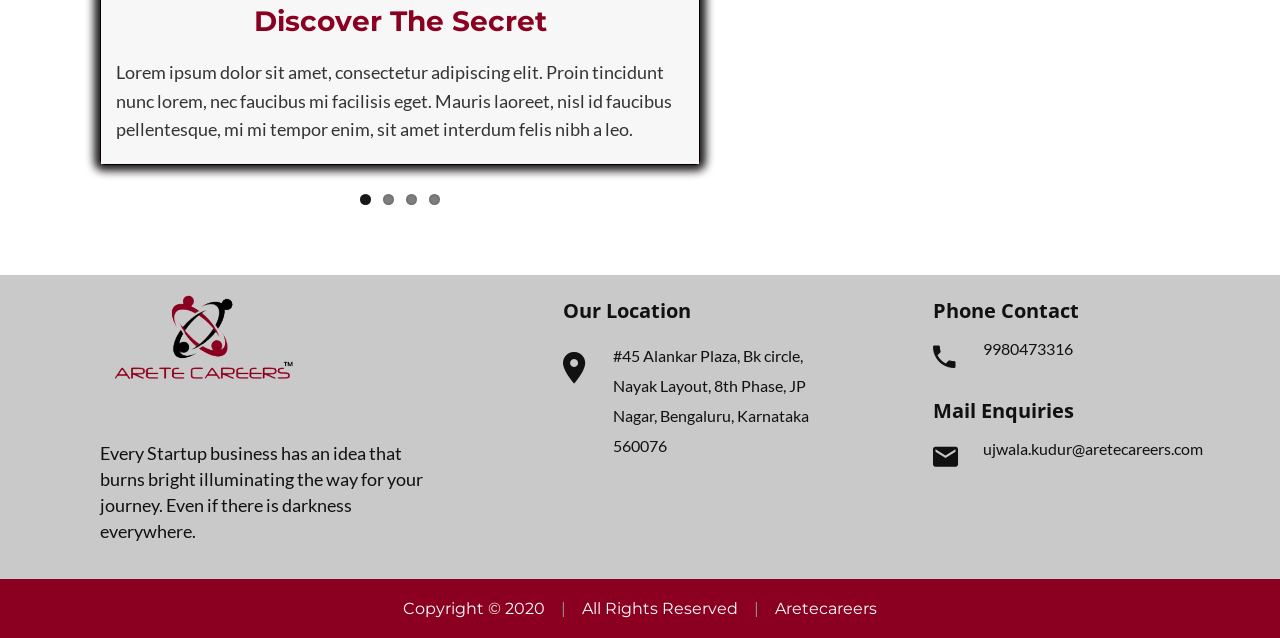Refer to the image and answer the question with as much detail as possible: What is the job title mentioned on the webpage?

I found the job title by looking at the link element with the text 'Engineering Manager – Java' which is located at the top of the webpage, indicating that it is a prominent piece of information.